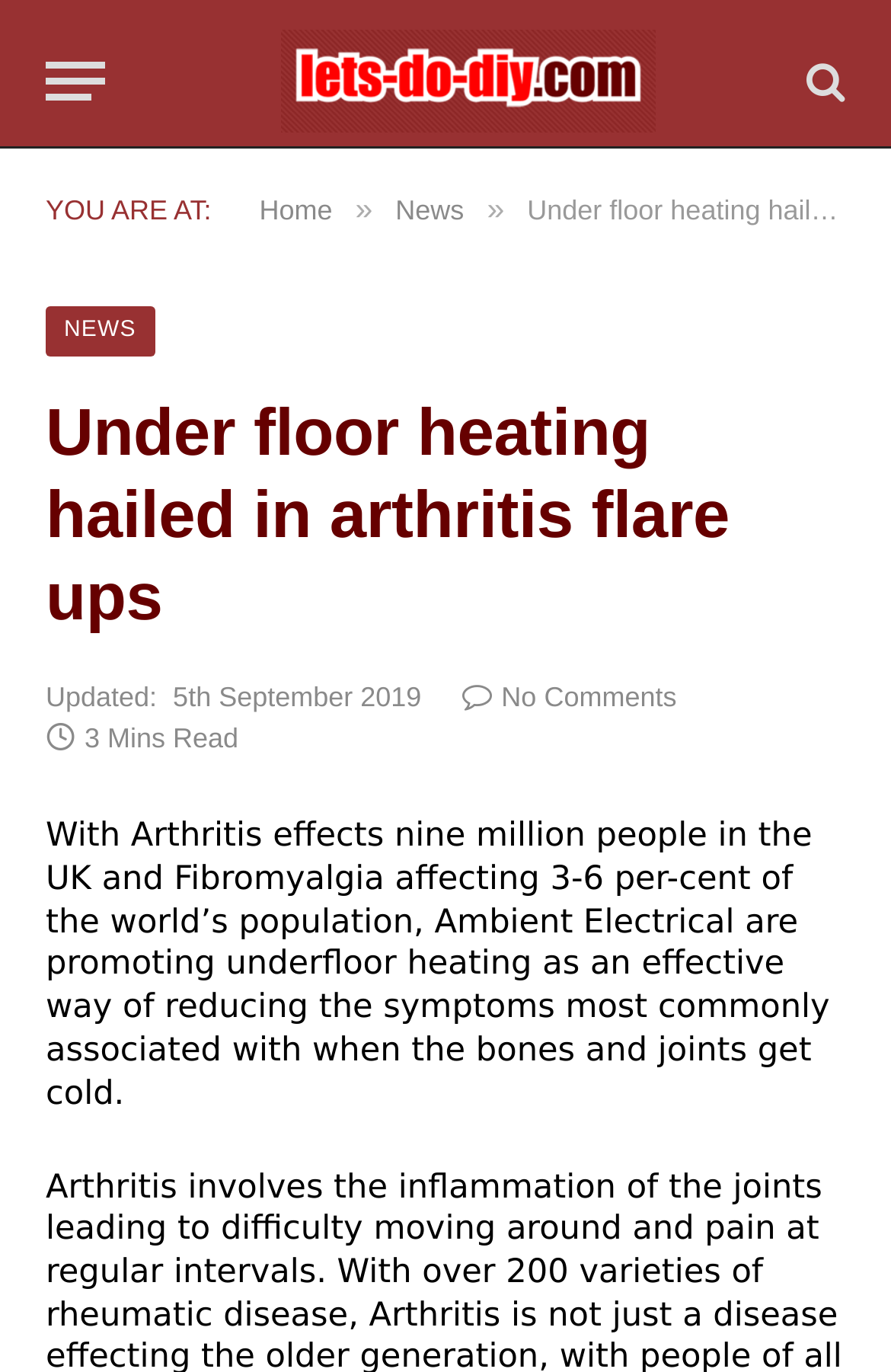Locate the UI element described as follows: "aria-label="Menu"". Return the bounding box coordinates as four float numbers between 0 and 1 in the order [left, top, right, bottom].

[0.051, 0.022, 0.118, 0.097]